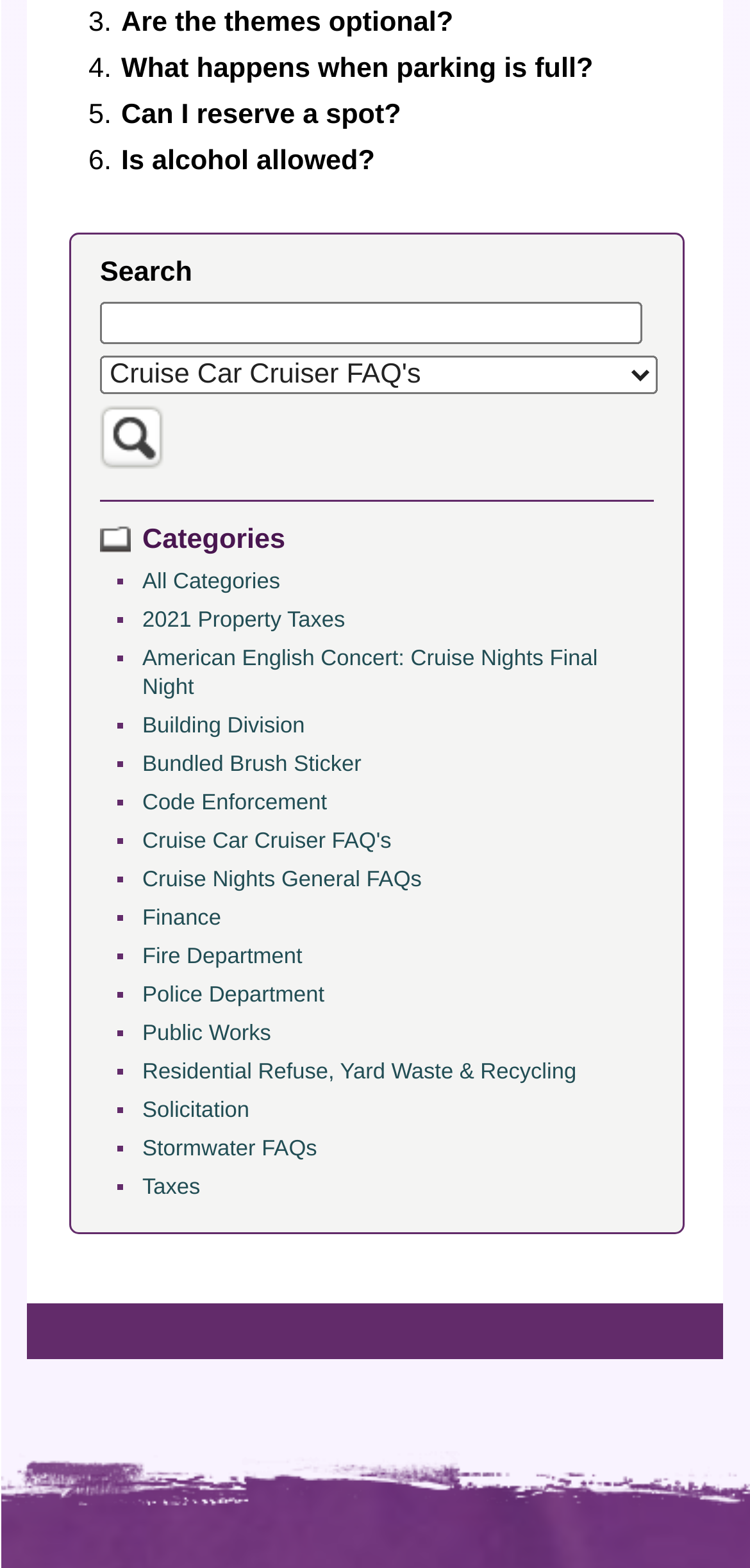Please identify the bounding box coordinates of the area that needs to be clicked to fulfill the following instruction: "Click on Partner: Identia (Assessment)."

None